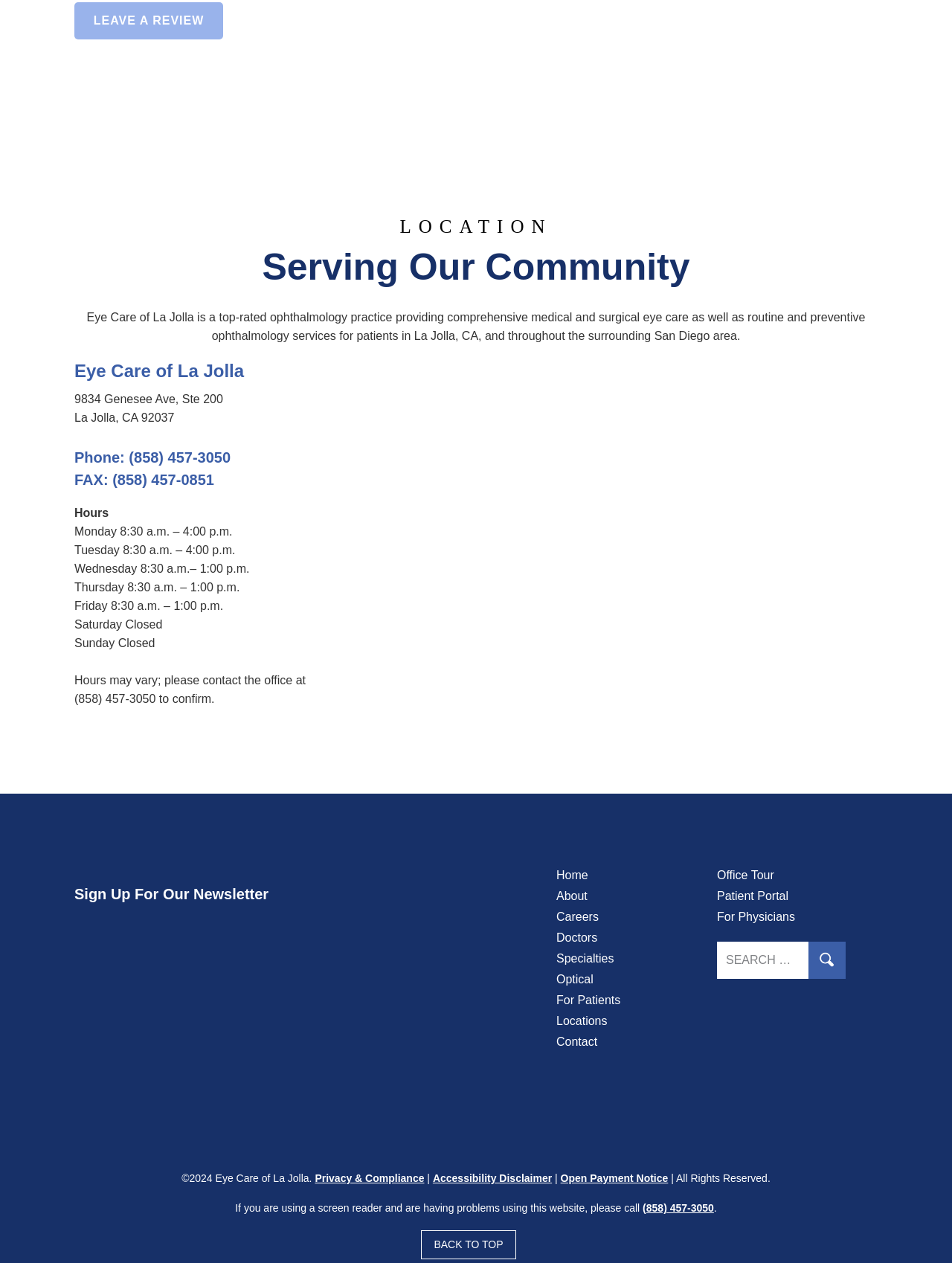Locate the bounding box coordinates of the area where you should click to accomplish the instruction: "Search for something".

[0.849, 0.745, 0.888, 0.775]